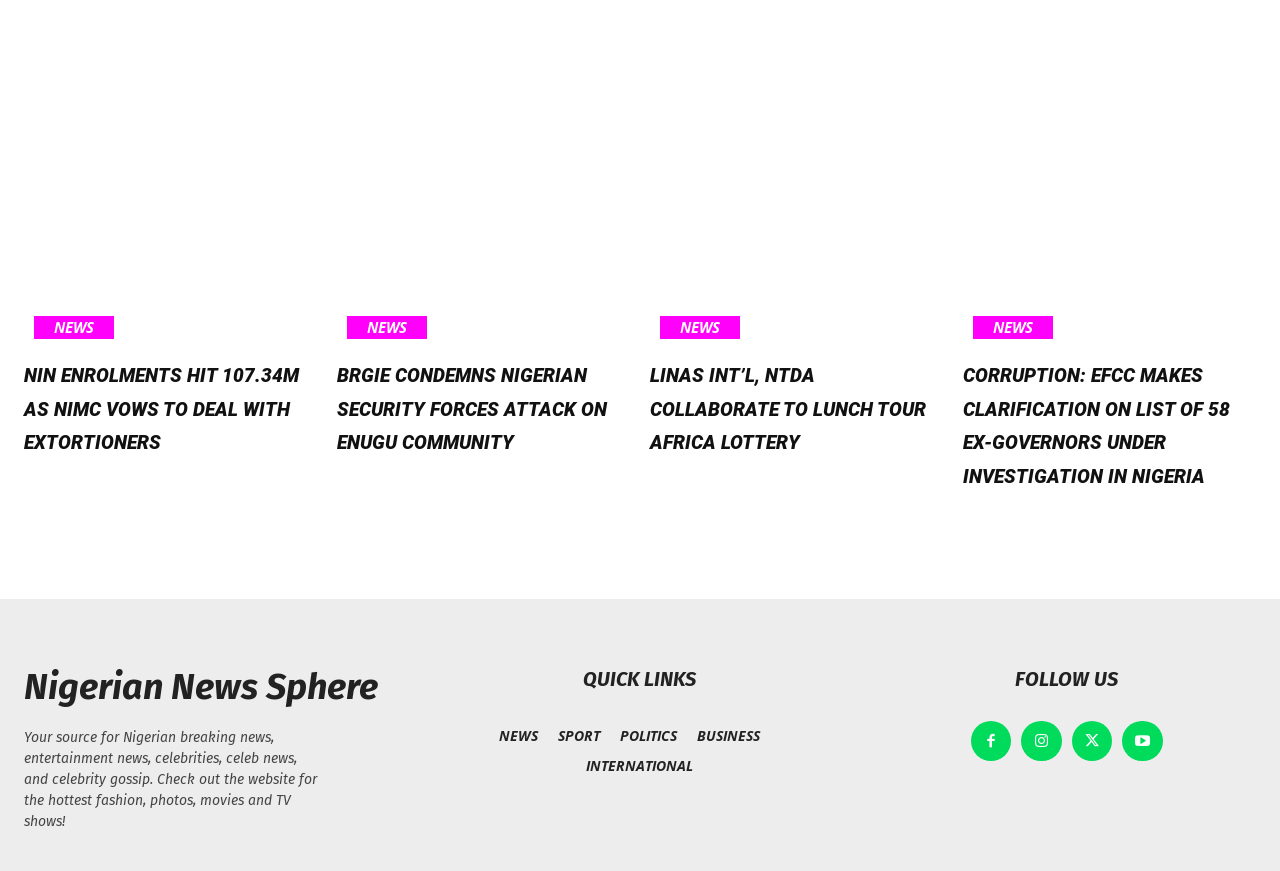Can you find the bounding box coordinates for the element that needs to be clicked to execute this instruction: "Read NIN ENROLMENTS HIT 107.34M AS NIMC VOWS TO DEAL WITH EXTORTIONERS"? The coordinates should be given as four float numbers between 0 and 1, i.e., [left, top, right, bottom].

[0.019, 0.409, 0.248, 0.563]